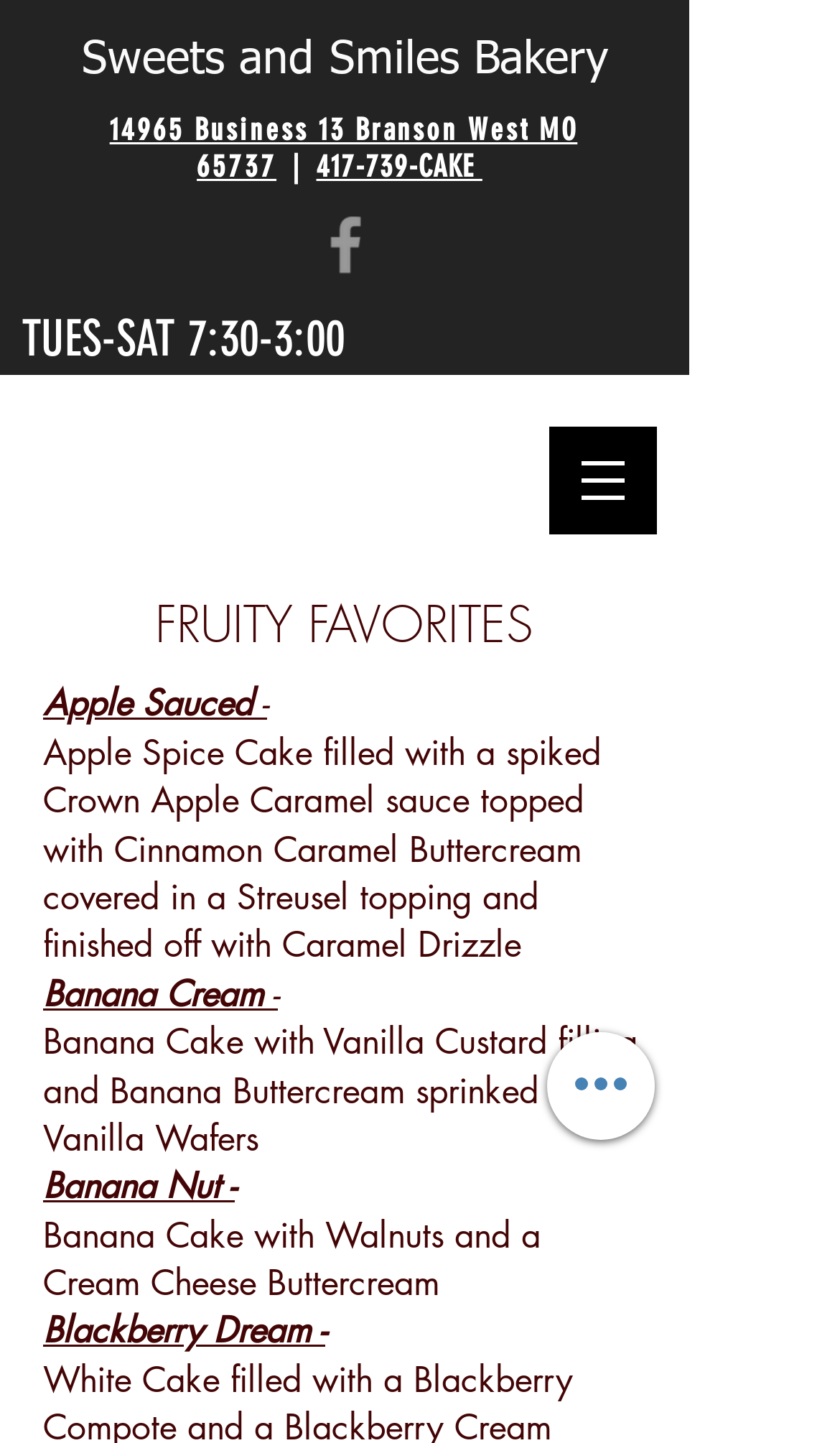Generate the text content of the main headline of the webpage.

Sweets and Smiles Bakery